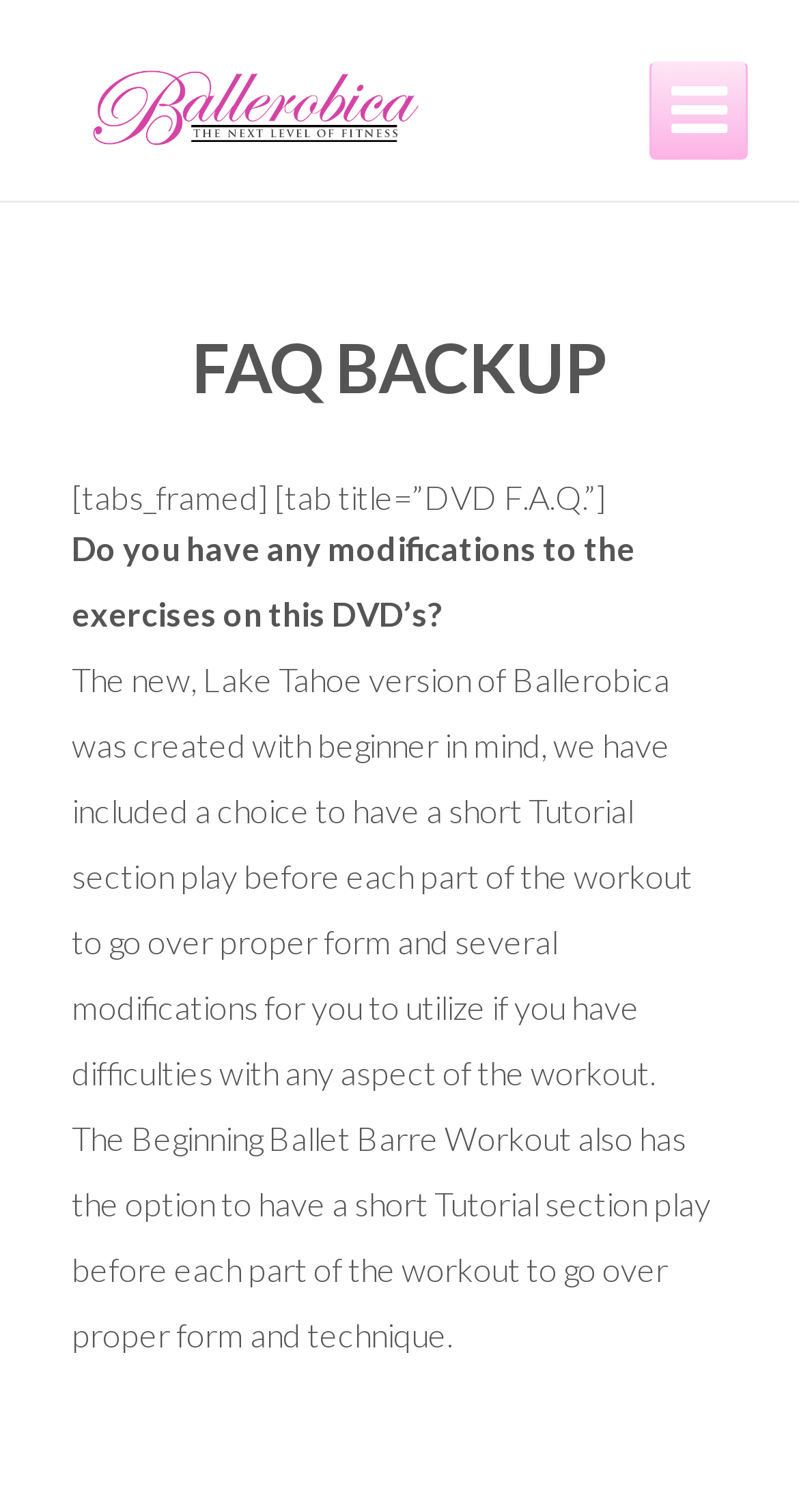How many parts does the workout have?
Using the screenshot, give a one-word or short phrase answer.

Multiple